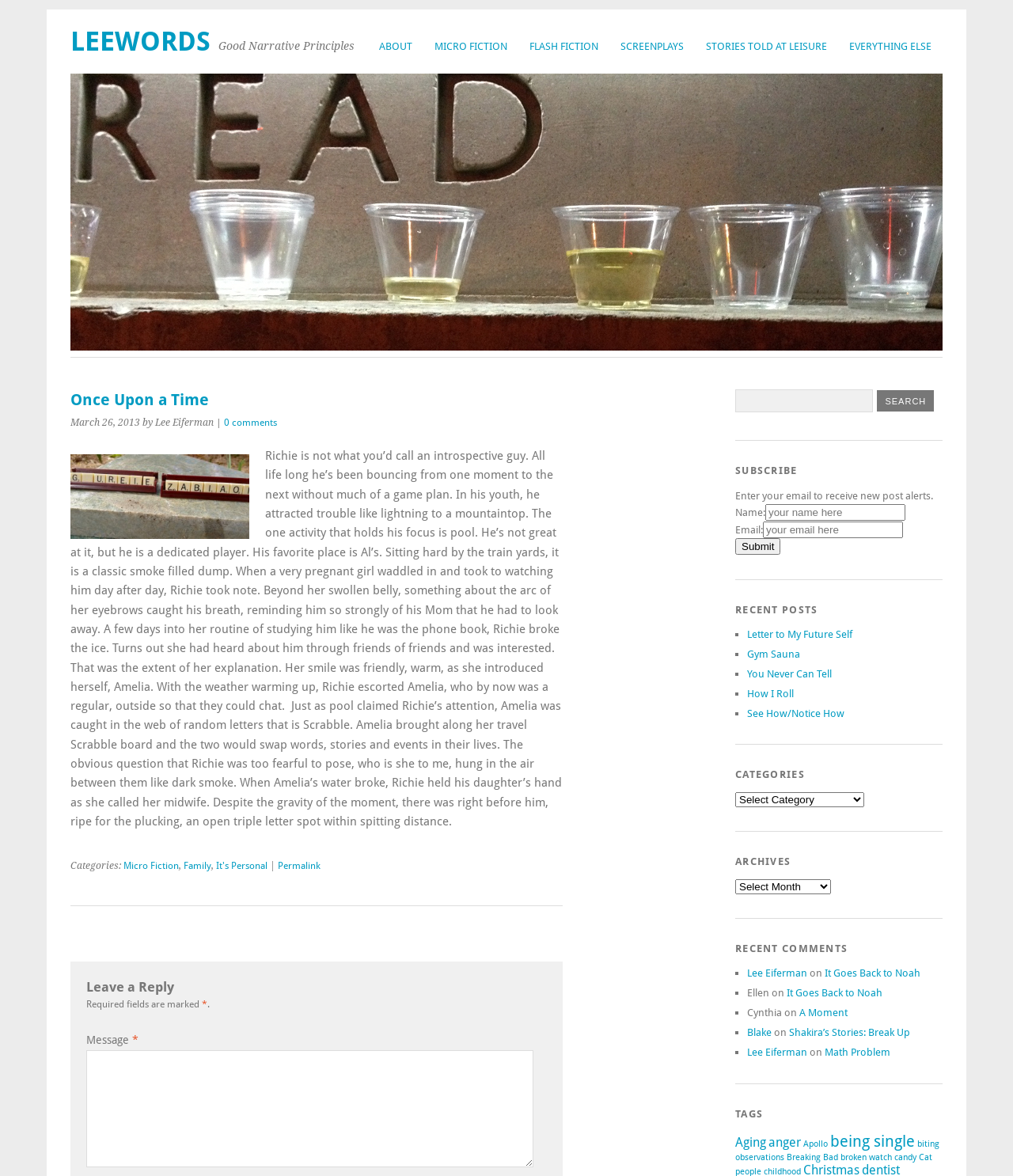Please specify the bounding box coordinates for the clickable region that will help you carry out the instruction: "Search for something".

[0.866, 0.332, 0.922, 0.35]